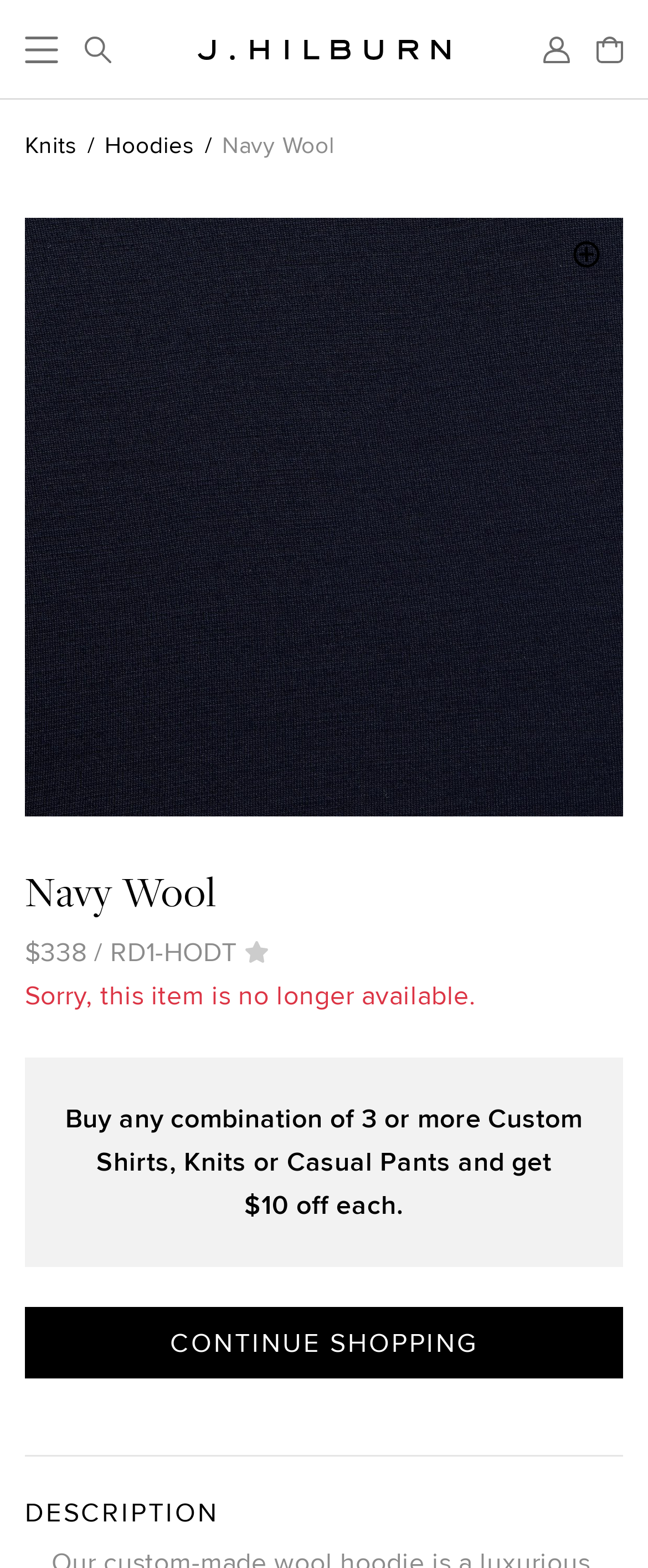What is the price of the Navy Wool hoodie?
Respond with a short answer, either a single word or a phrase, based on the image.

$338